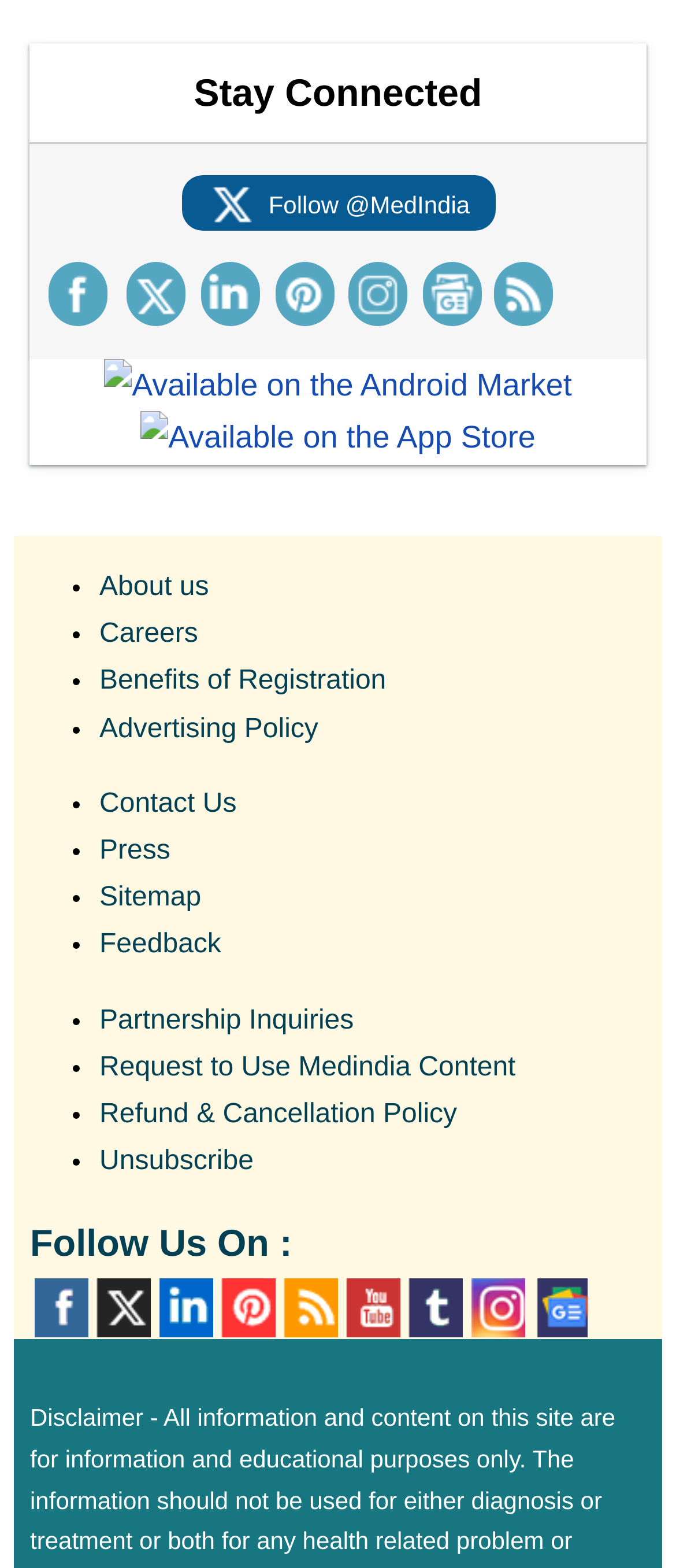Kindly provide the bounding box coordinates of the section you need to click on to fulfill the given instruction: "Go to About us".

[0.147, 0.365, 0.309, 0.384]